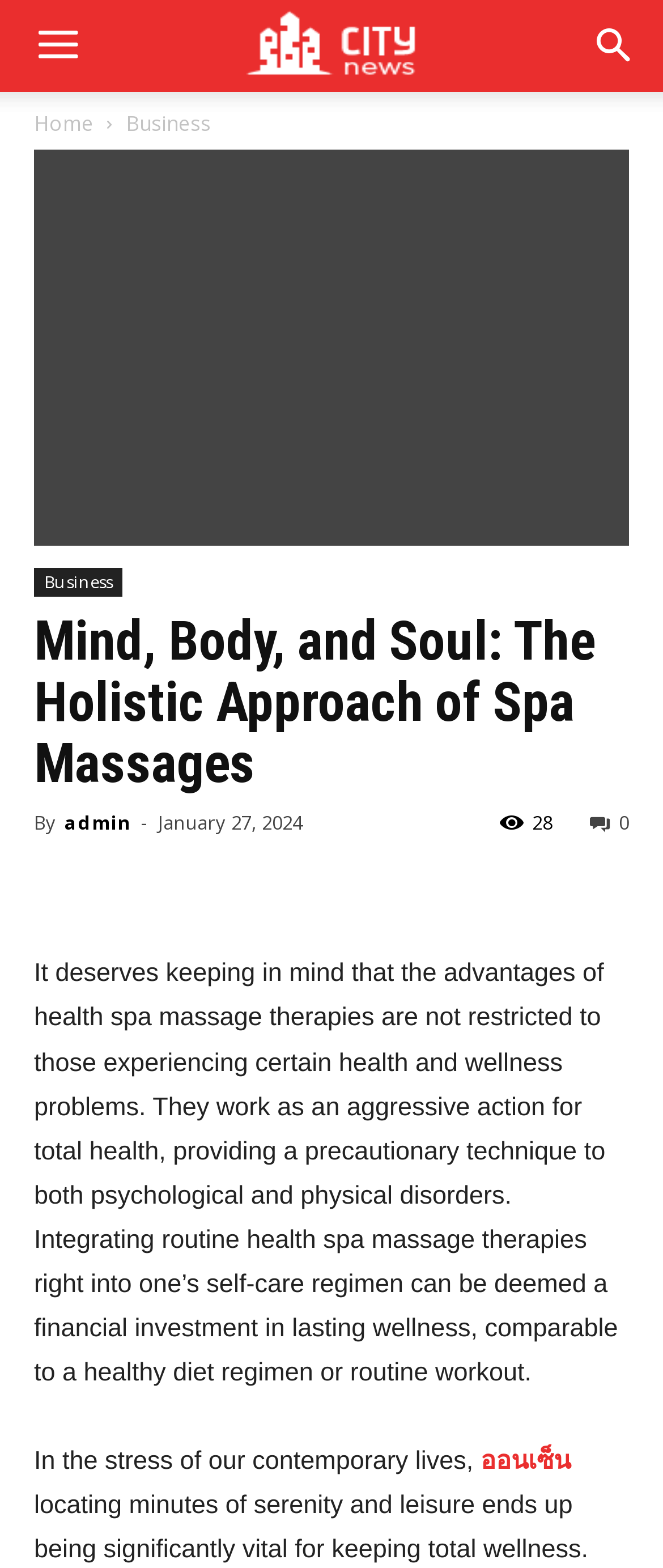What is the topic of the article?
Please use the visual content to give a single word or phrase answer.

Spa Massages